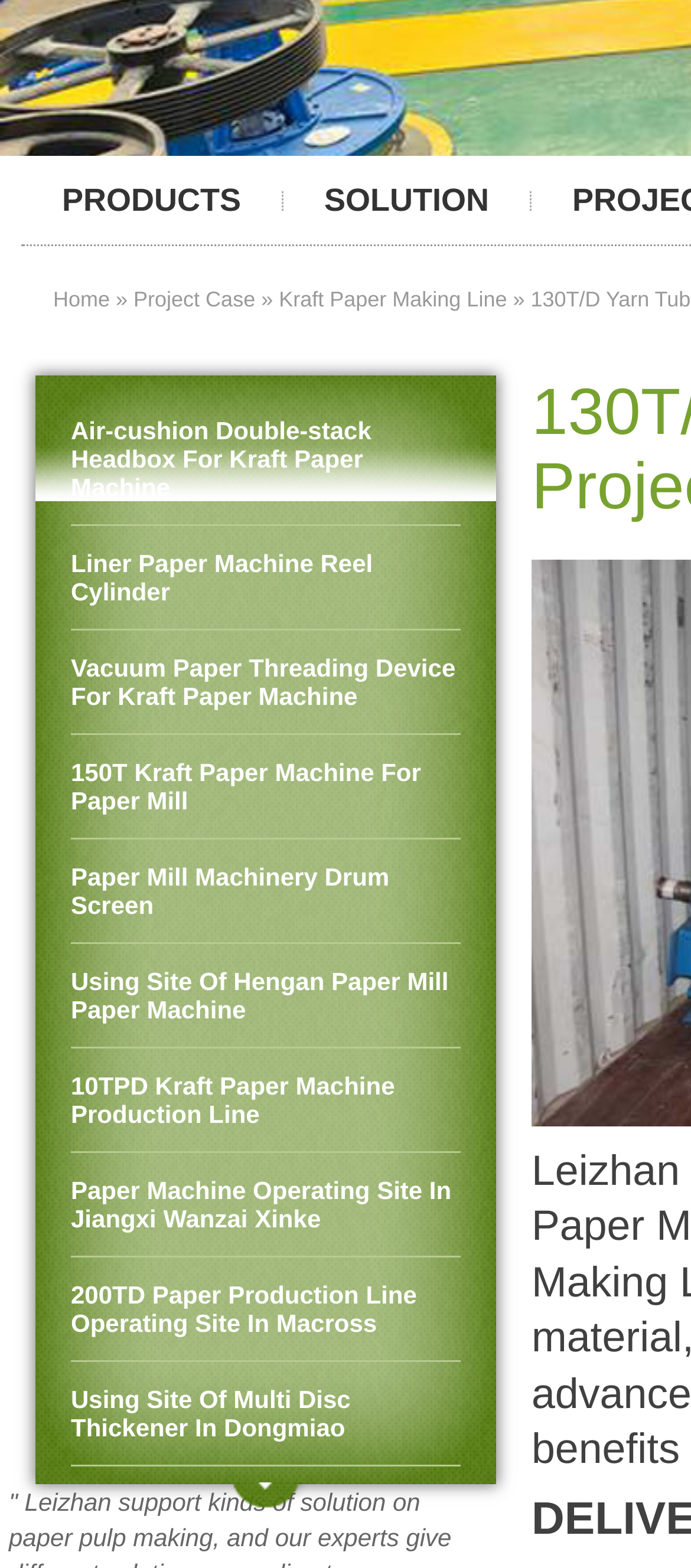Determine the bounding box for the UI element as described: "Products". The coordinates should be represented as four float numbers between 0 and 1, formatted as [left, top, right, bottom].

[0.031, 0.099, 0.408, 0.156]